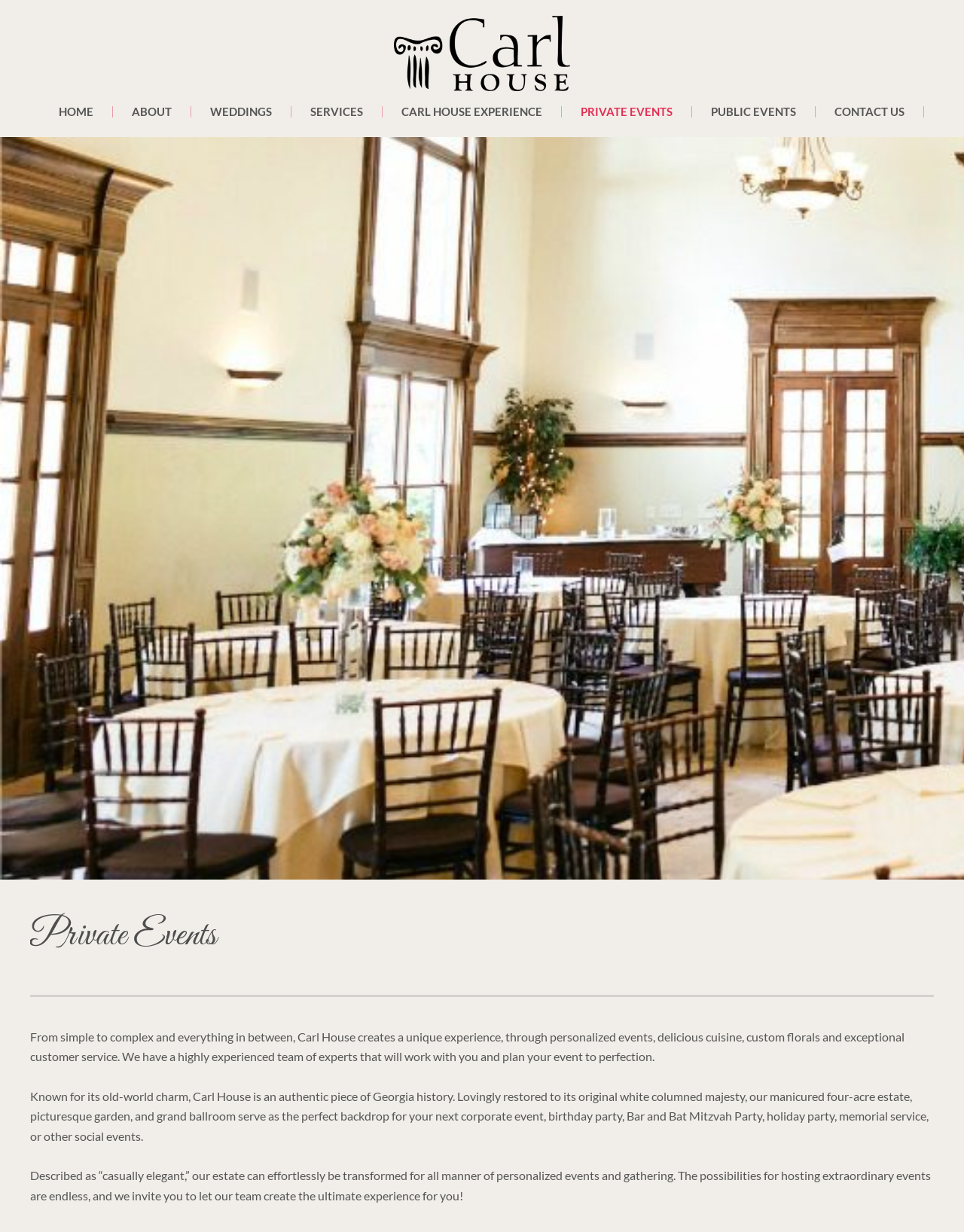Please find the bounding box for the following UI element description. Provide the coordinates in (top-left x, top-left y, bottom-right x, bottom-right y) format, with values between 0 and 1: Contact Us

[0.846, 0.086, 0.959, 0.095]